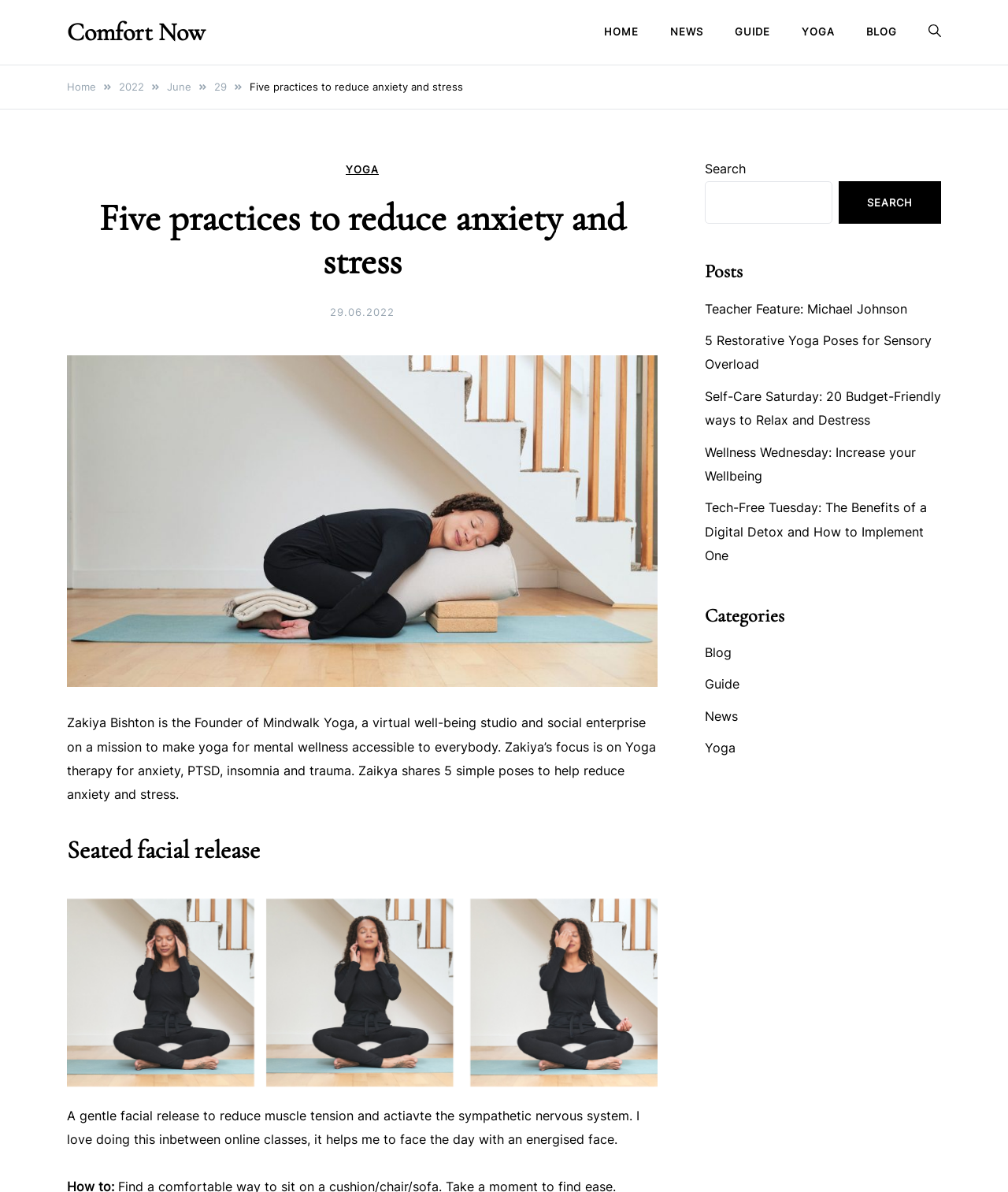Ascertain the bounding box coordinates for the UI element detailed here: "2022". The coordinates should be provided as [left, top, right, bottom] with each value being a float between 0 and 1.

[0.118, 0.067, 0.143, 0.078]